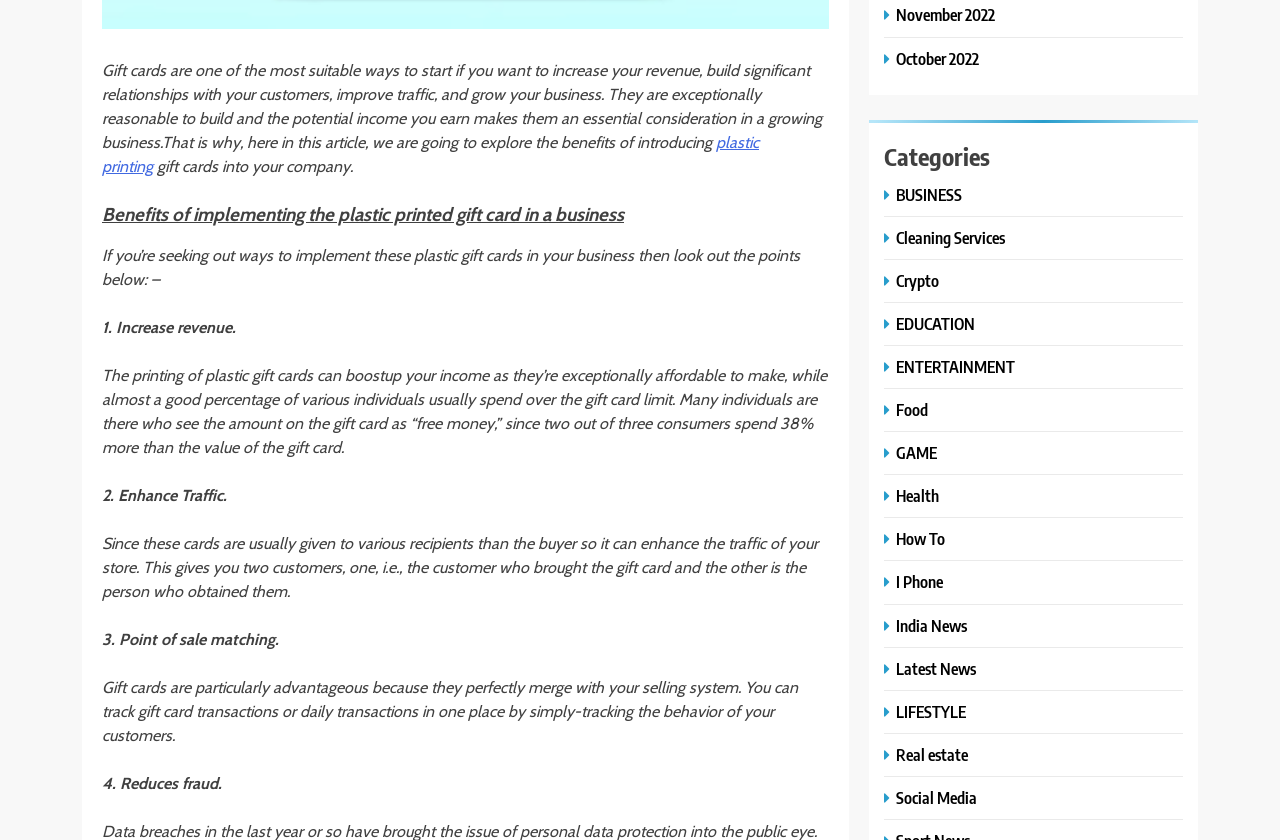Identify the bounding box of the HTML element described here: "GAME". Provide the coordinates as four float numbers between 0 and 1: [left, top, right, bottom].

[0.691, 0.526, 0.736, 0.551]